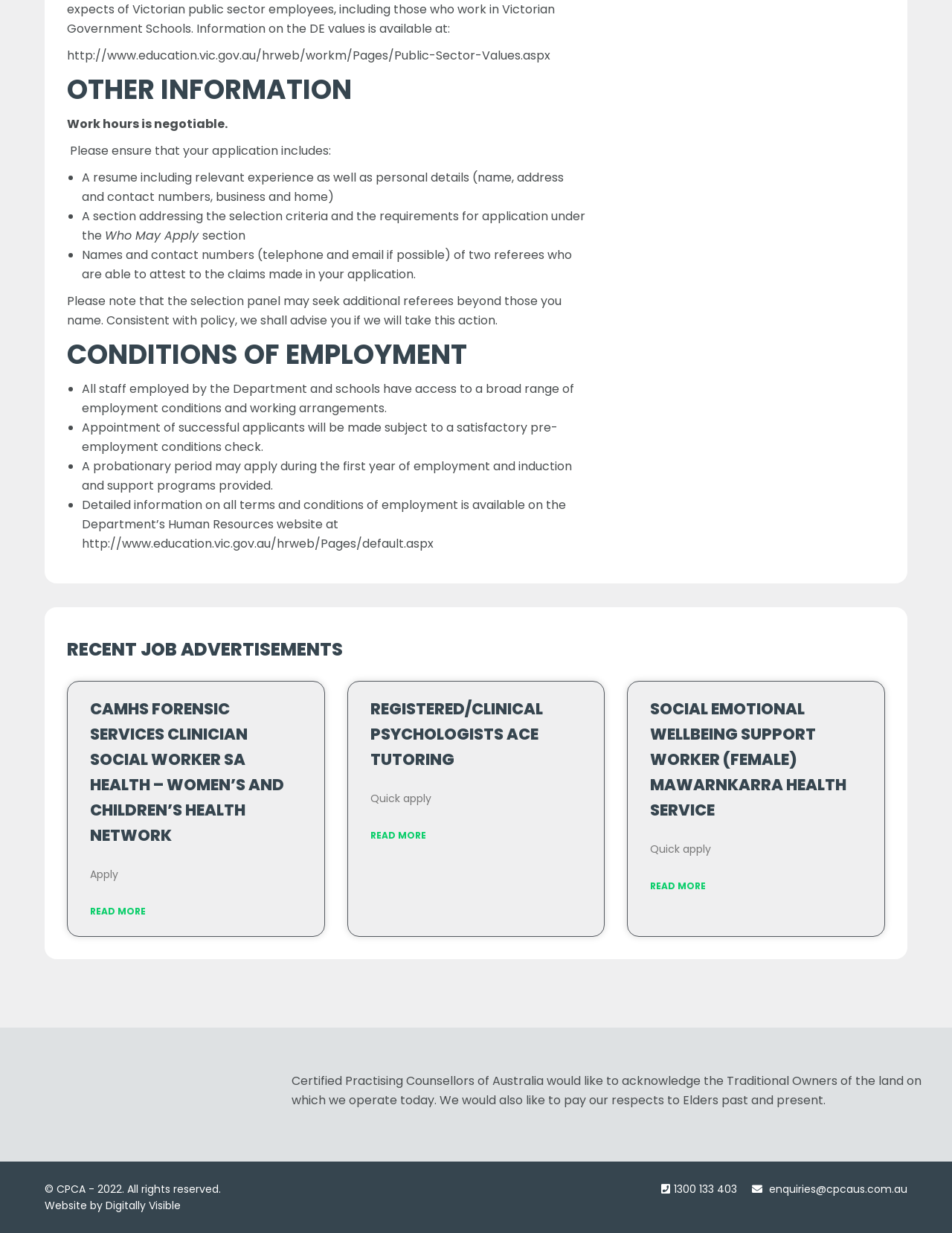Determine the bounding box coordinates of the clickable area required to perform the following instruction: "Read more about REGISTERED/CLINICAL PSYCHOLOGISTS ACE TUTORING". The coordinates should be represented as four float numbers between 0 and 1: [left, top, right, bottom].

[0.389, 0.67, 0.447, 0.686]